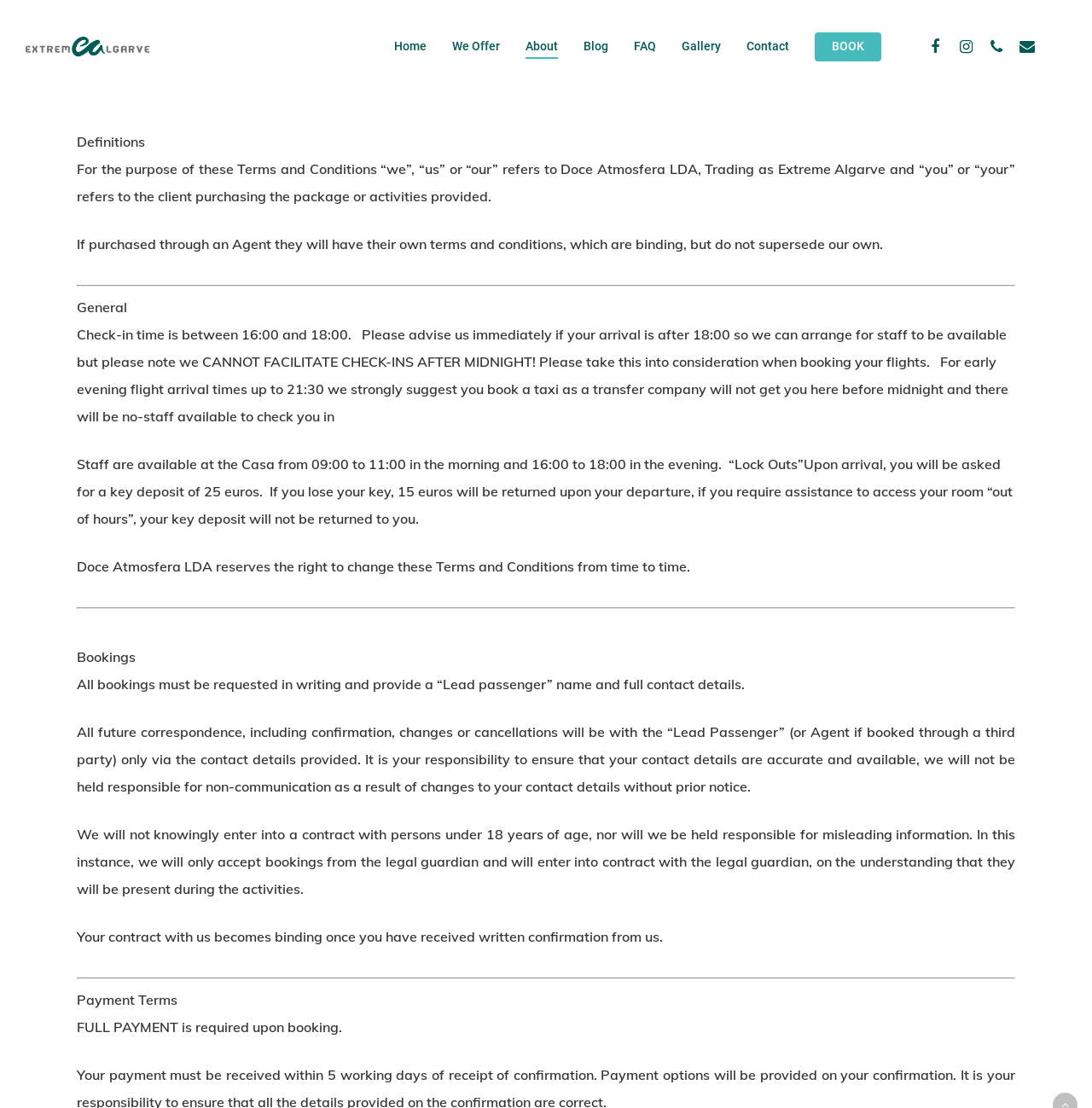Provide a short answer using a single word or phrase for the following question: 
What is the key deposit amount at Extreme Algarve?

25 euros